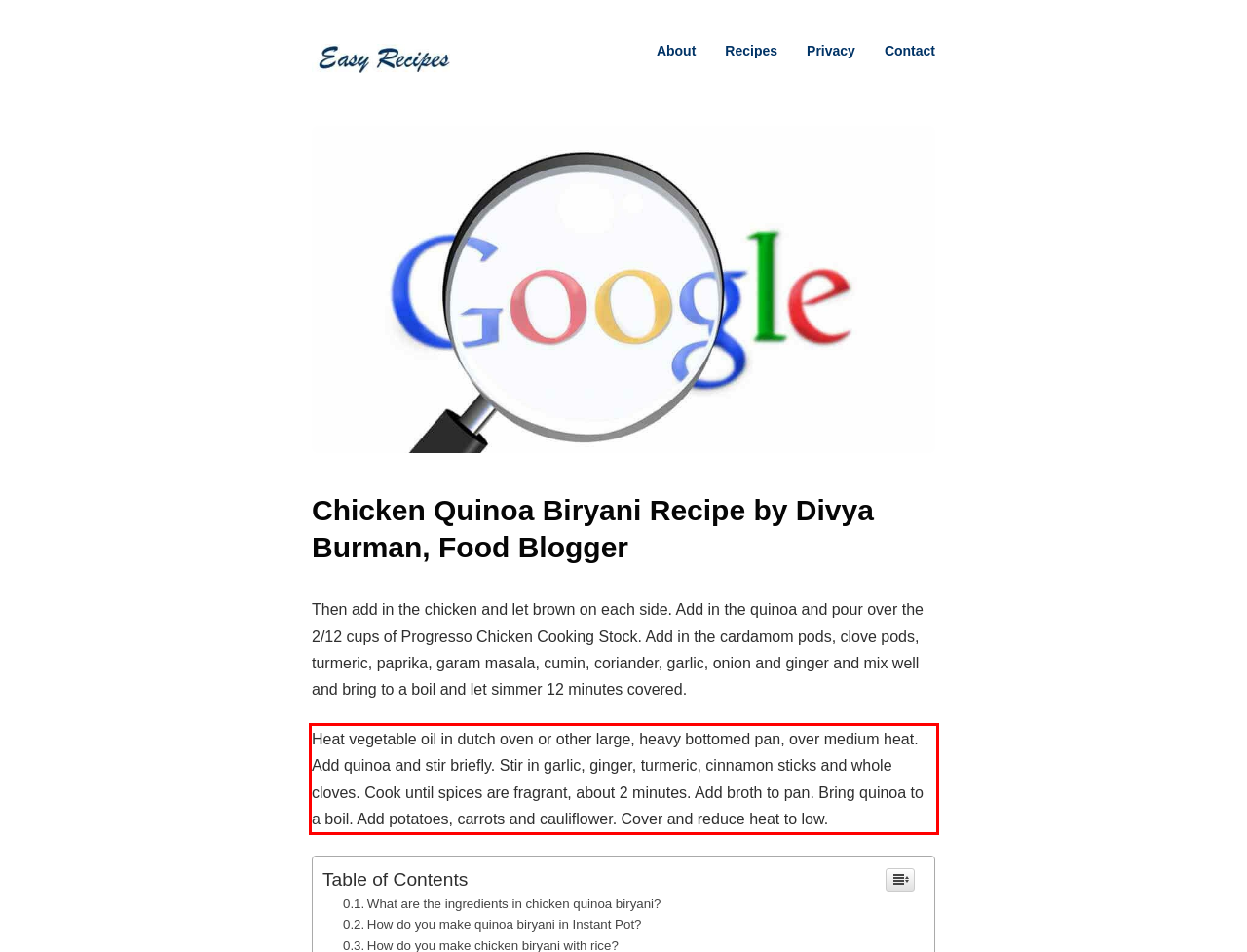Please examine the webpage screenshot containing a red bounding box and use OCR to recognize and output the text inside the red bounding box.

Heat vegetable oil in dutch oven or other large, heavy bottomed pan, over medium heat. Add quinoa and stir briefly. Stir in garlic, ginger, turmeric, cinnamon sticks and whole cloves. Cook until spices are fragrant, about 2 minutes. Add broth to pan. Bring quinoa to a boil. Add potatoes, carrots and cauliflower. Cover and reduce heat to low.